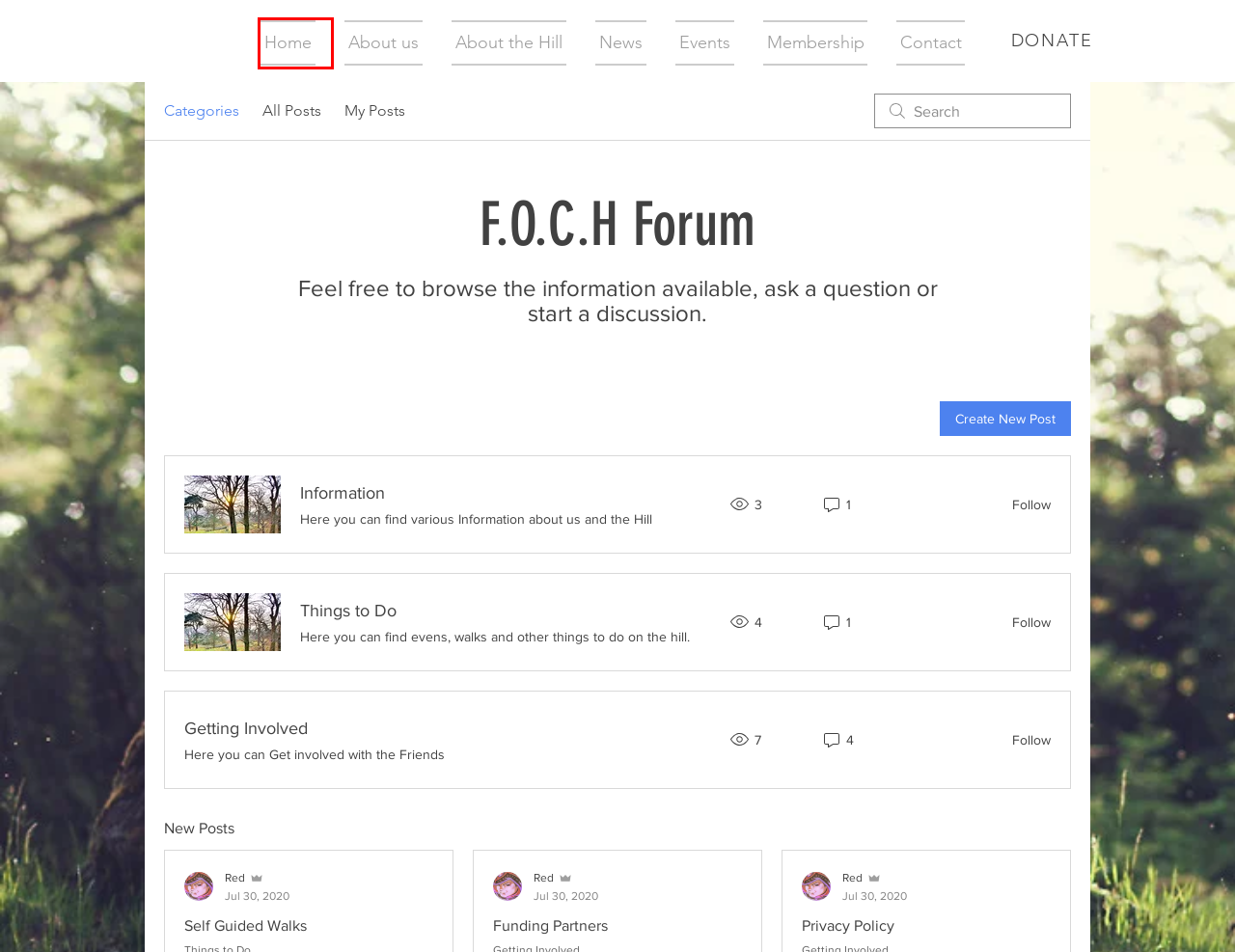Observe the provided screenshot of a webpage that has a red rectangle bounding box. Determine the webpage description that best matches the new webpage after clicking the element inside the red bounding box. Here are the candidates:
A. News | F.O.C.H.
B. Information | F.O.C.H.
C. Home | F.O.C.H.
D. Membership | F.O.C.H.
E. Contact | F.O.C.H.
F. Things to Do | F.O.C.H.
G. Red | Profile
H. Getting Involved | F.O.C.H.

C